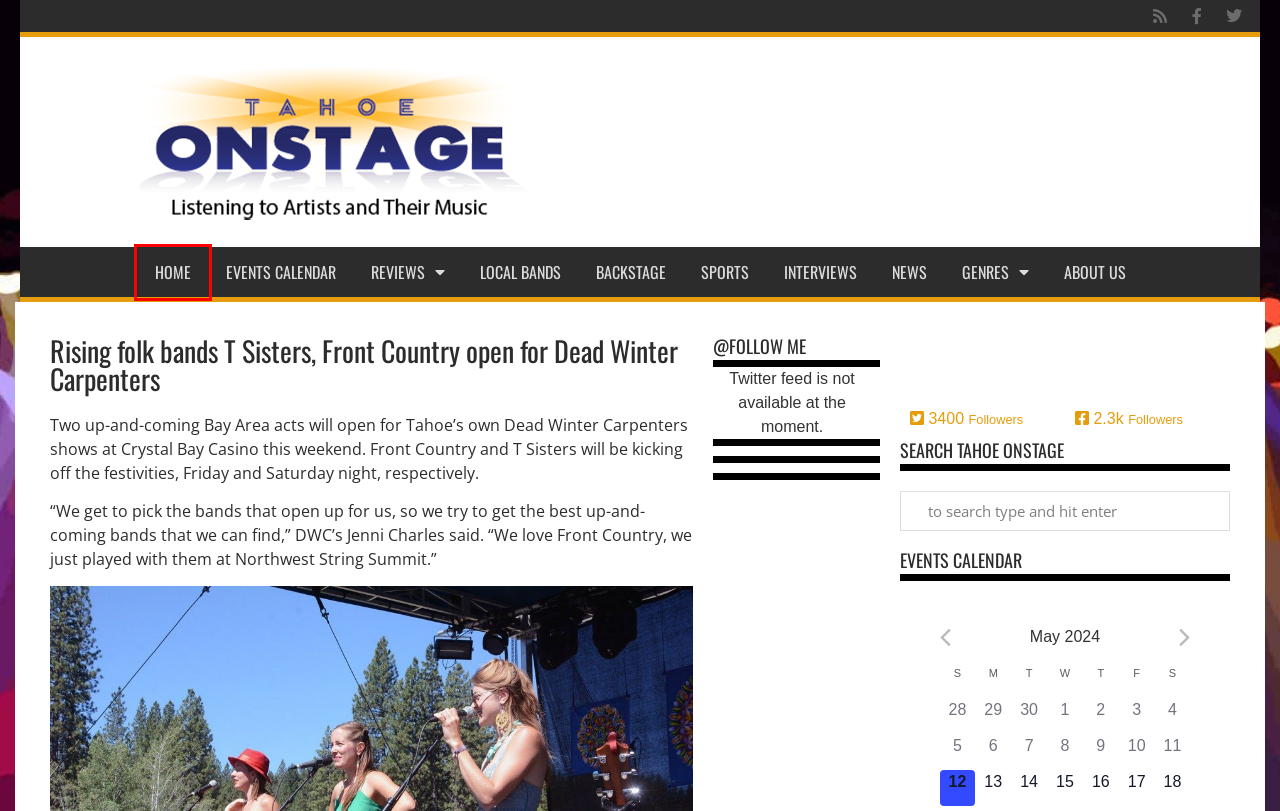Observe the provided screenshot of a webpage with a red bounding box around a specific UI element. Choose the webpage description that best fits the new webpage after you click on the highlighted element. These are your options:
A. Backstage Archives - Tahoe Onstage | Lake Tahoe music concerts and sports
B. Sports Archives - Tahoe Onstage | Lake Tahoe music concerts and sports
C. Tahoe Onstage | Lake Tahoe music concerts and sports
D. Genres Archives - Tahoe Onstage | Lake Tahoe music concerts and sports
E. Interviews Archives - Tahoe Onstage | Lake Tahoe music concerts and sports
F. Reviews Archives - Tahoe Onstage | Lake Tahoe music concerts and sports
G. News Archives - Tahoe Onstage | Lake Tahoe music concerts and sports
H. Home - Tahoe Onstage | Lake Tahoe music concerts and sports

H